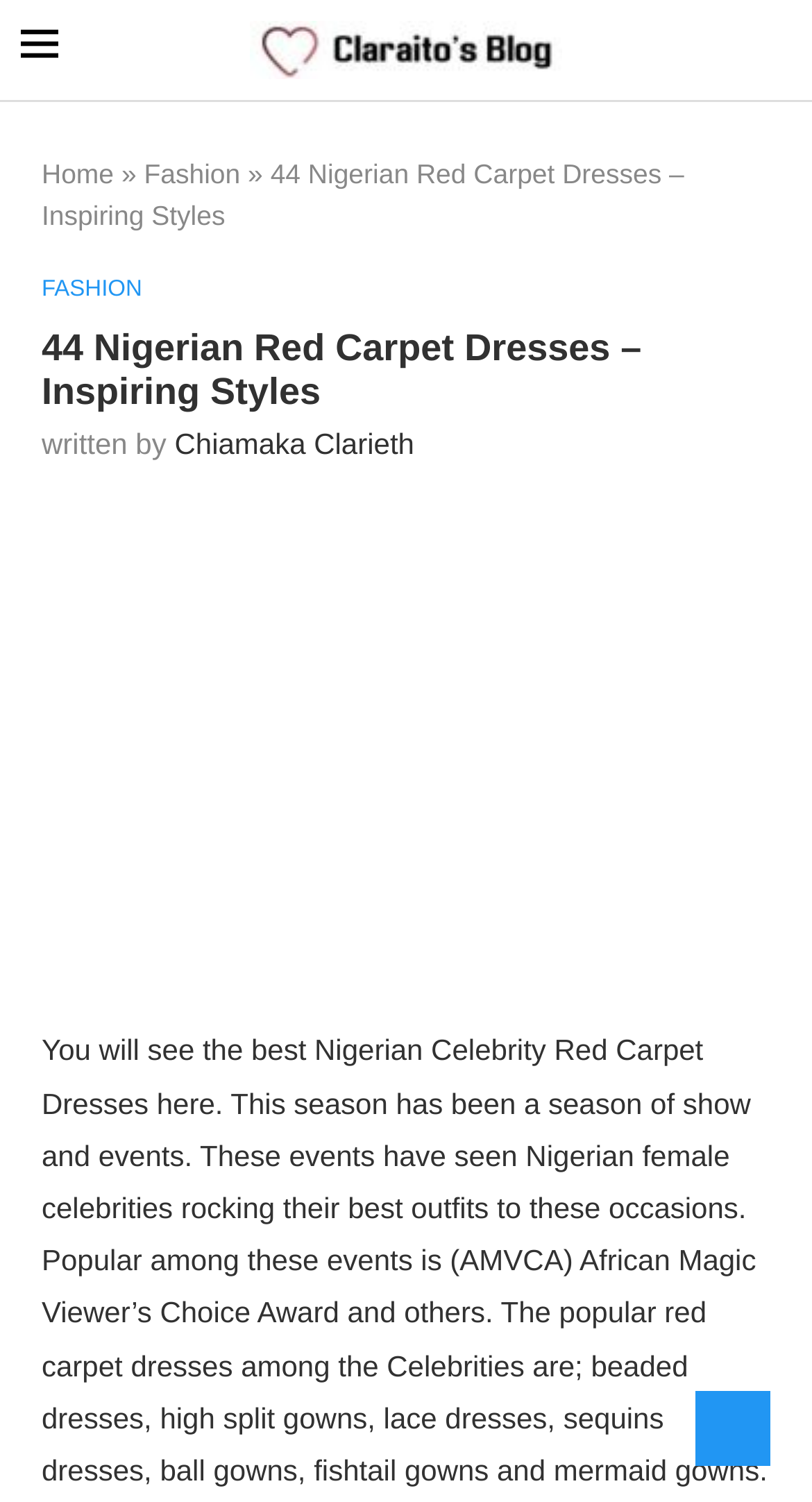Locate the bounding box of the UI element based on this description: "Fashion". Provide four float numbers between 0 and 1 as [left, top, right, bottom].

[0.177, 0.105, 0.296, 0.126]